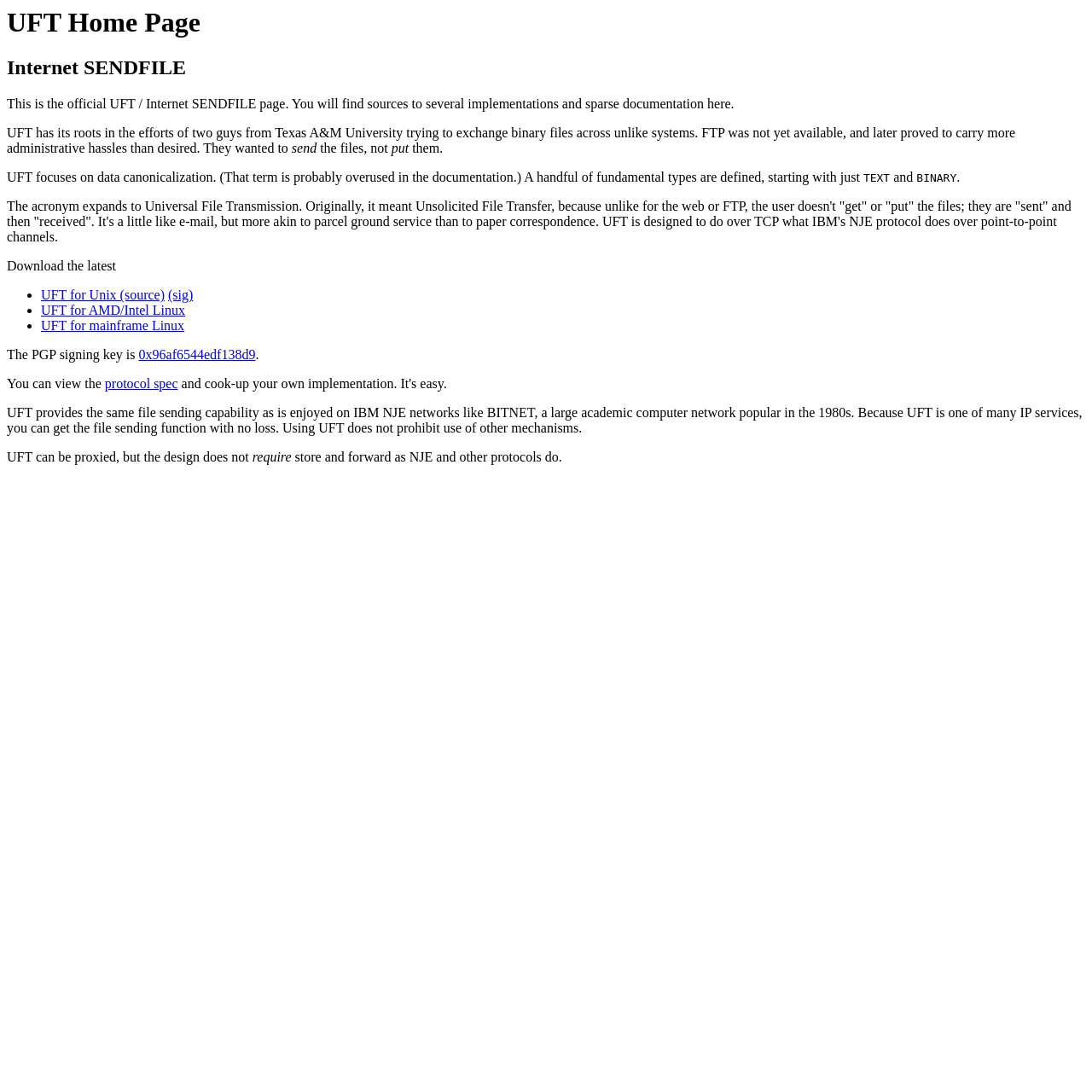Show the bounding box coordinates for the HTML element described as: "protocol spec".

[0.096, 0.345, 0.163, 0.358]